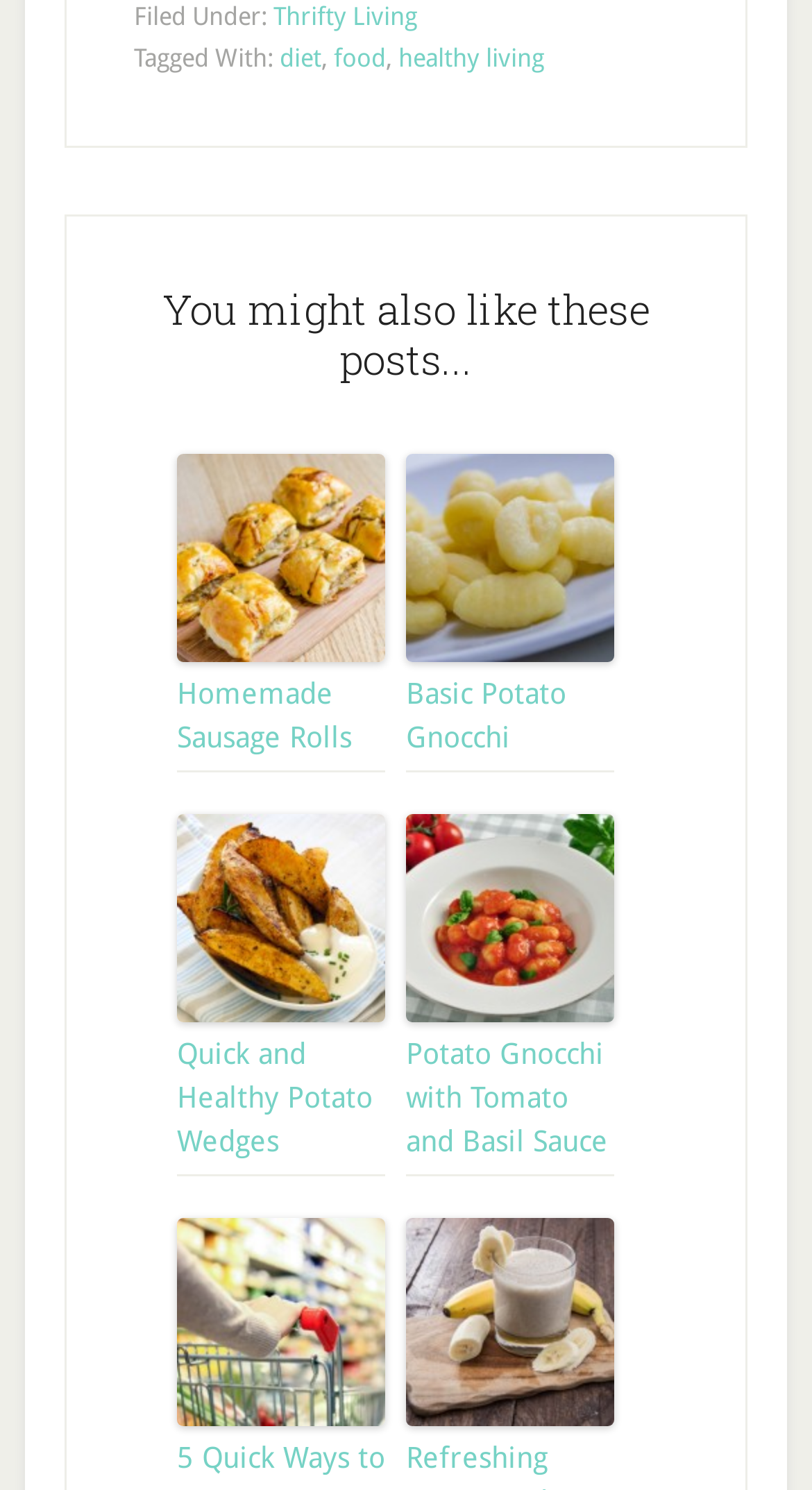What is the category of the post?
Please use the image to provide a one-word or short phrase answer.

Thrifty Living